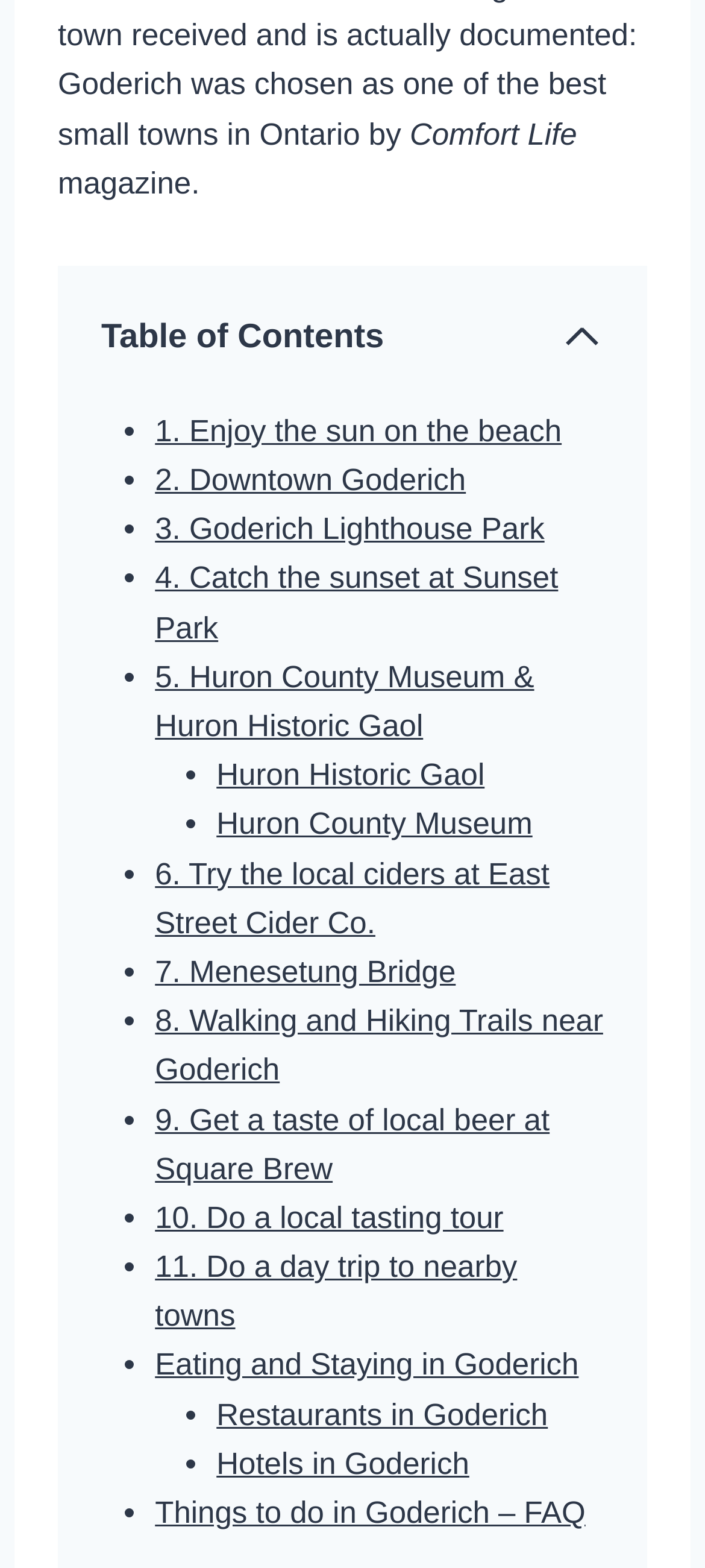How many links are in the table of contents?
Answer the question with a detailed and thorough explanation.

I counted the number of links in the table of contents by looking at the list markers and the corresponding links. There are 11 links in total, ranging from '1. Enjoy the sun on the beach' to '11. Do a day trip to nearby towns'.